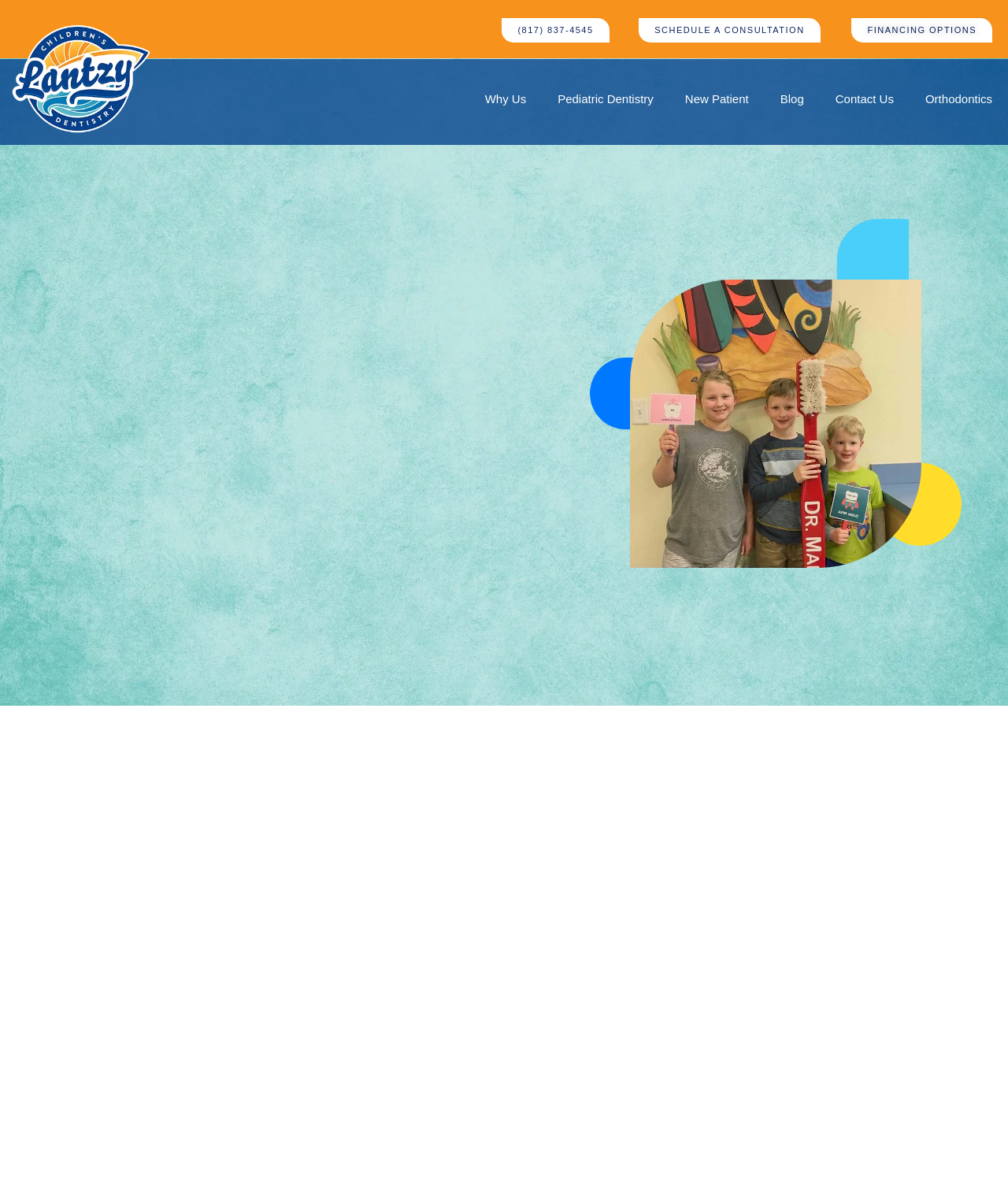Describe all the key features and sections of the webpage thoroughly.

The webpage is about Dr. Mark Lantzy's pediatric dentistry services, specifically highlighting dental fillings for children in a fun and calming environment. 

At the top left corner, there is a logo of Lantzy Children Dentistry. Below the logo, there is a row of links, including the phone number (817) 837-4545, 'SCHEDULE A CONSULTATION', and 'FINANCING OPTIONS'. 

Further down, there is a navigation menu with links to 'Why Us', 'Pediatric Dentistry', 'New Patient', 'Blog', 'Contact Us', and 'Orthodontics'. 

On the right side of the page, there is a large image showing a dentist working with a child, with the caption 'Fillings in Trophy Club, TX - Lantzy Children Dentistry'.